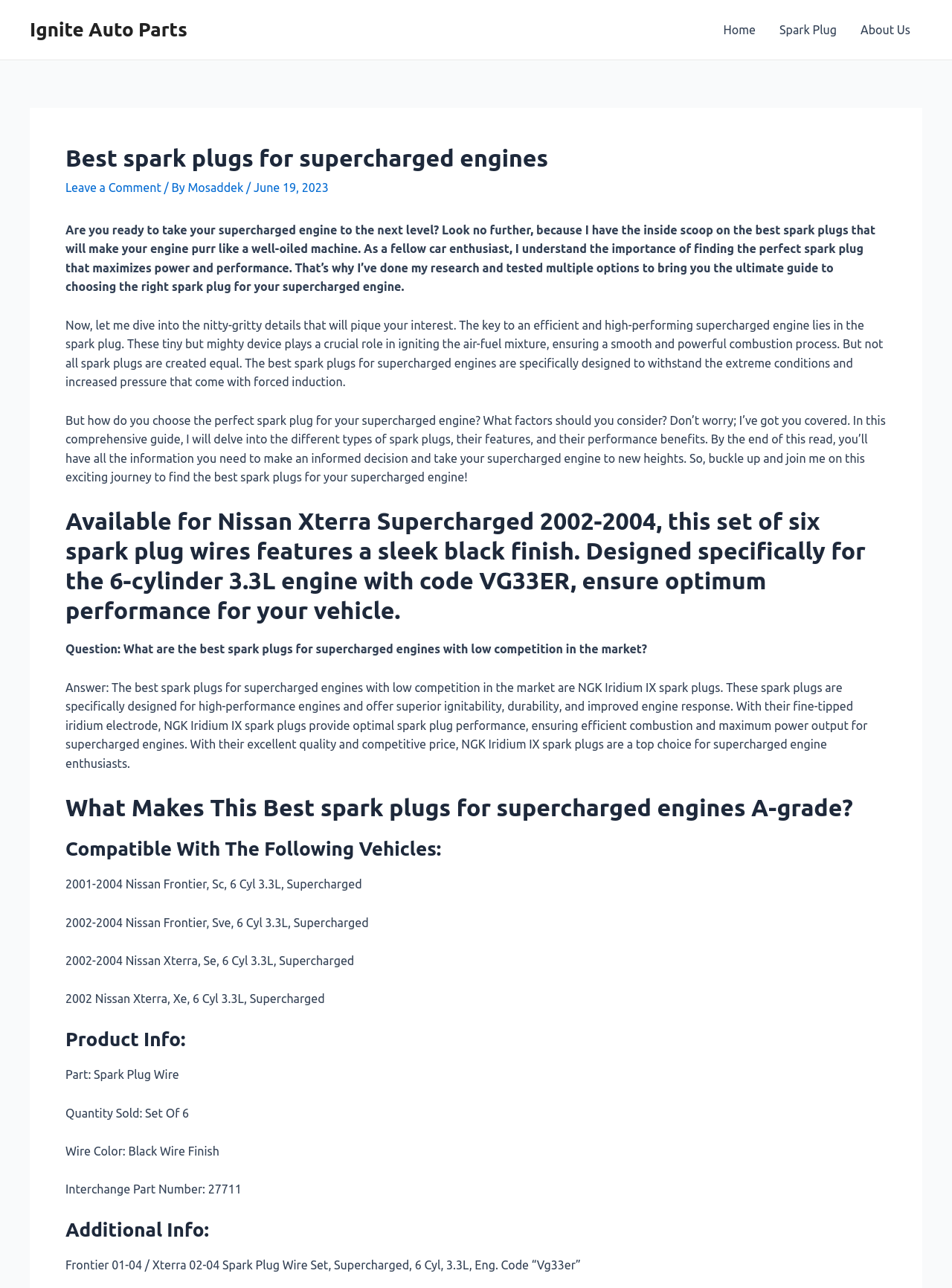Bounding box coordinates are given in the format (top-left x, top-left y, bottom-right x, bottom-right y). All values should be floating point numbers between 0 and 1. Provide the bounding box coordinate for the UI element described as: Ignite Auto Parts

[0.031, 0.015, 0.197, 0.031]